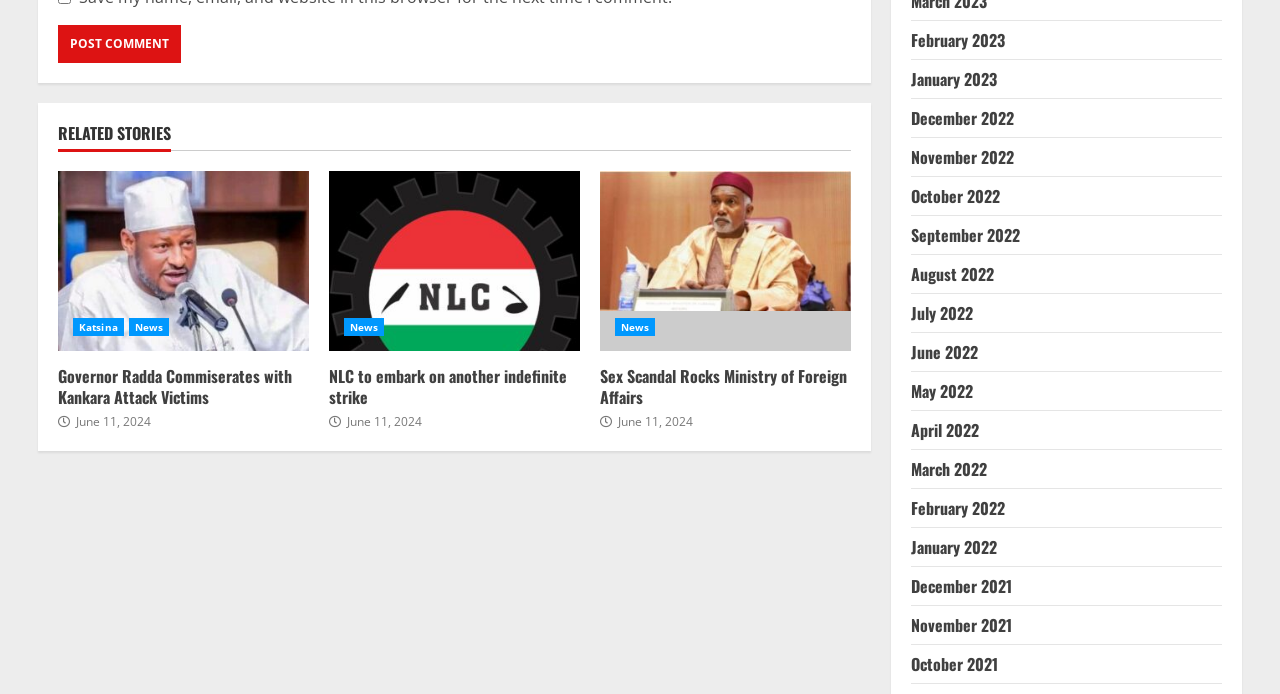Bounding box coordinates must be specified in the format (top-left x, top-left y, bottom-right x, bottom-right y). All values should be floating point numbers between 0 and 1. What are the bounding box coordinates of the UI element described as: name="submit" value="Post Comment"

[0.045, 0.036, 0.141, 0.09]